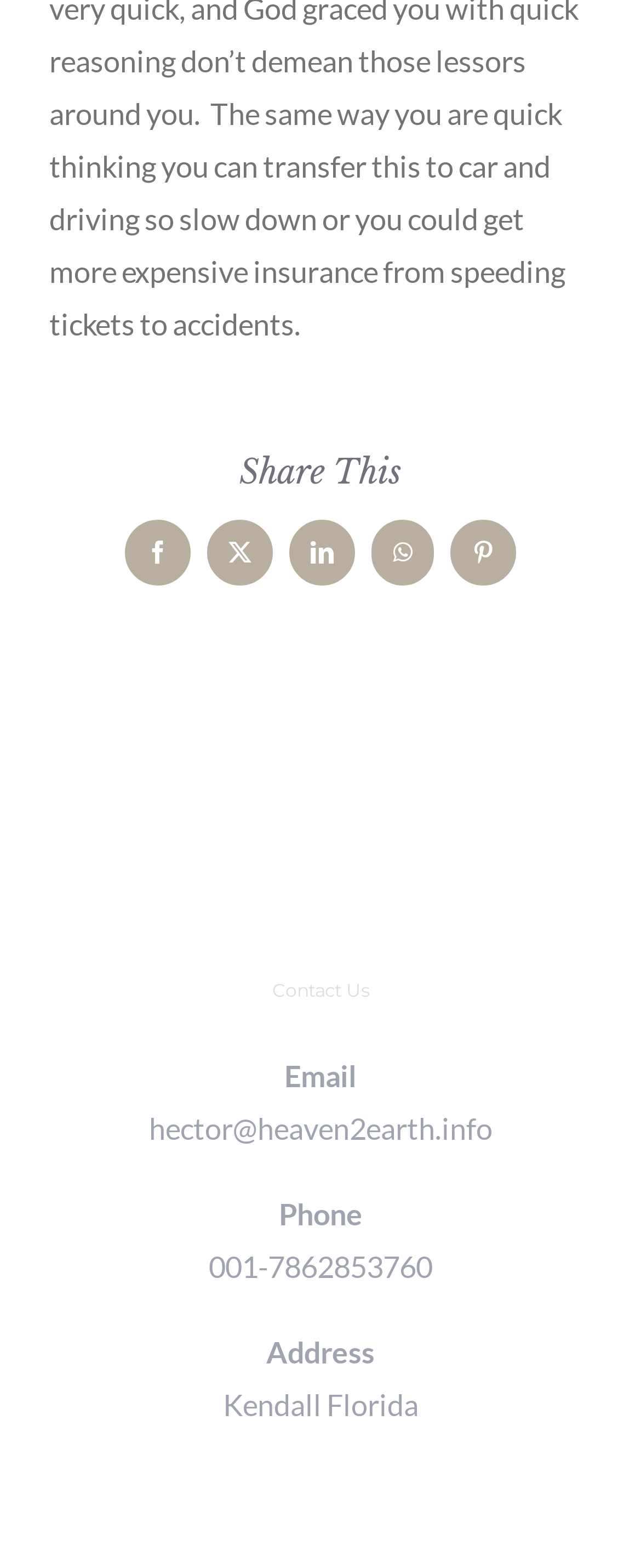Reply to the question with a single word or phrase:
How many social media platforms are available for sharing?

5